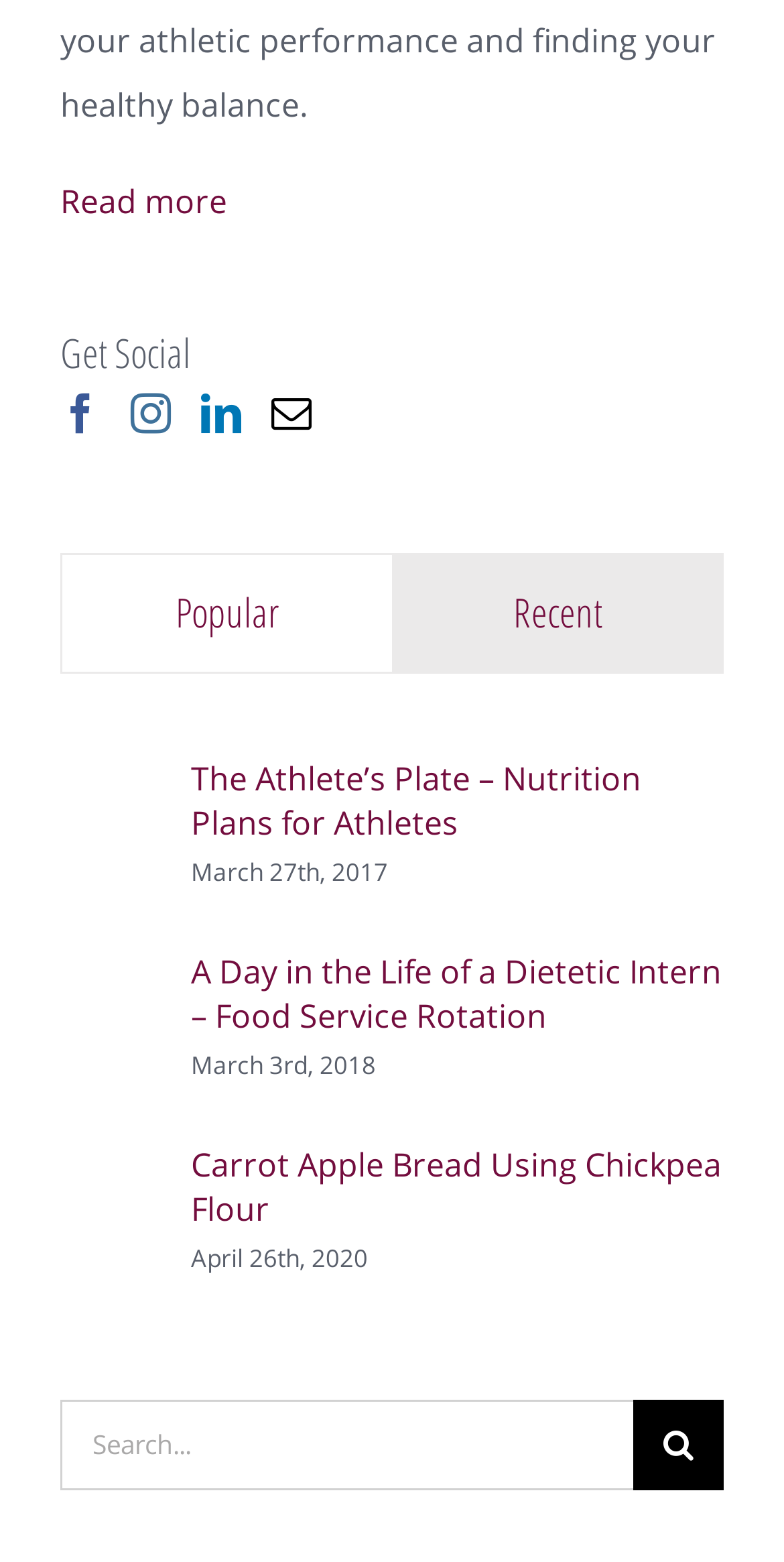What is the social media platform with the shortest name?
Use the image to answer the question with a single word or phrase.

Mail